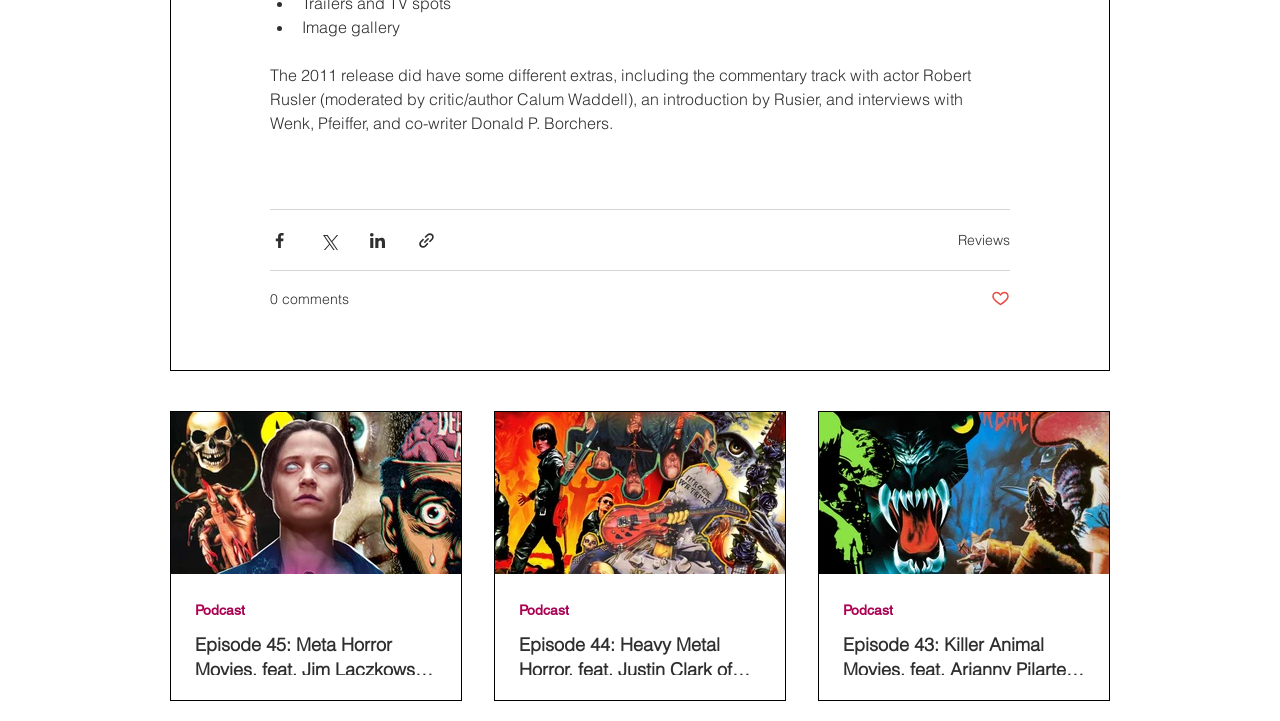Please determine the bounding box coordinates for the element that should be clicked to follow these instructions: "Share via Twitter".

[0.249, 0.32, 0.264, 0.346]